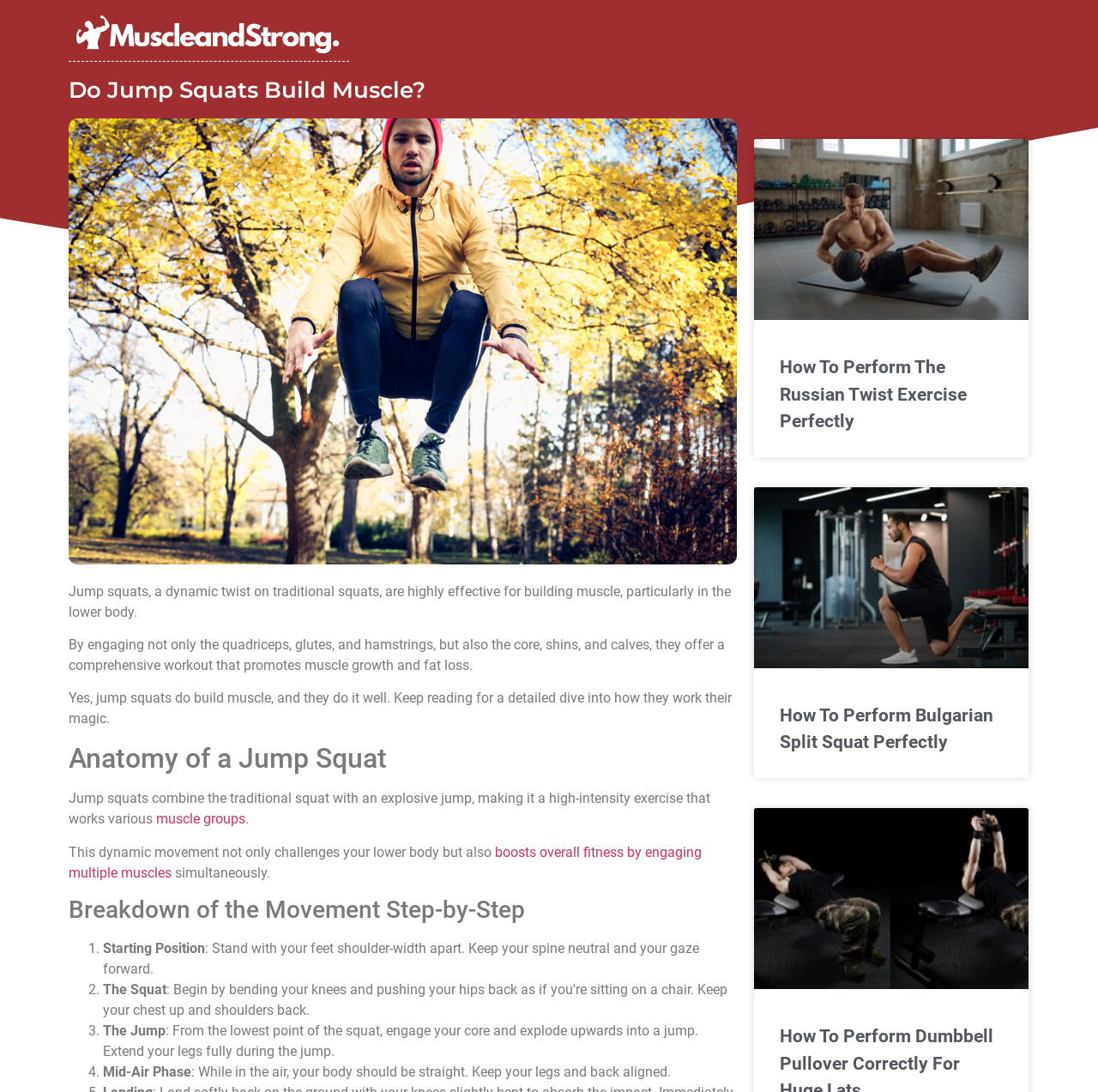Please find the bounding box coordinates of the element that must be clicked to perform the given instruction: "Read the breakdown of the jump squat movement". The coordinates should be four float numbers from 0 to 1, i.e., [left, top, right, bottom].

[0.062, 0.82, 0.671, 0.846]